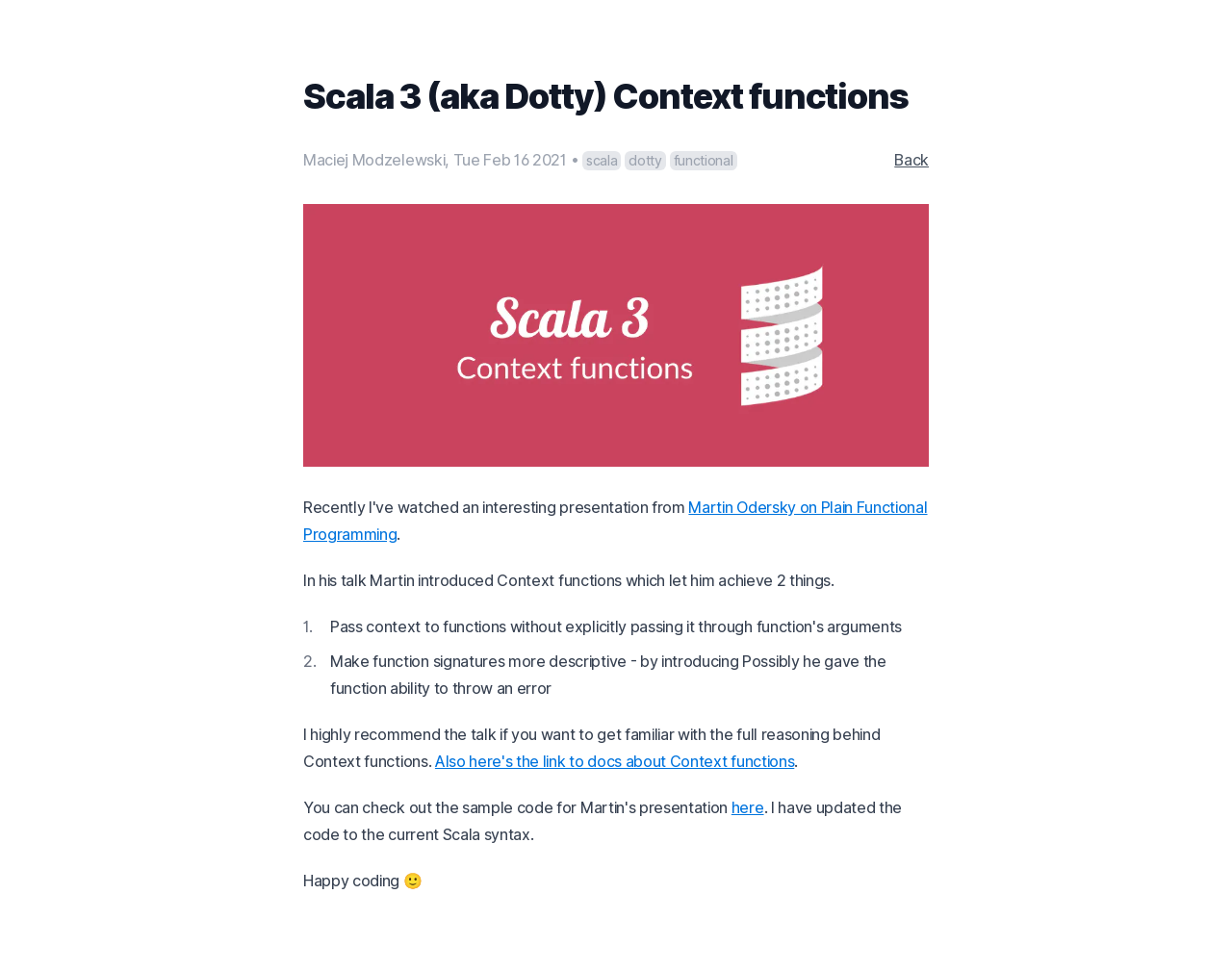Respond with a single word or short phrase to the following question: 
What is the author's name?

Maciej Modzelewski